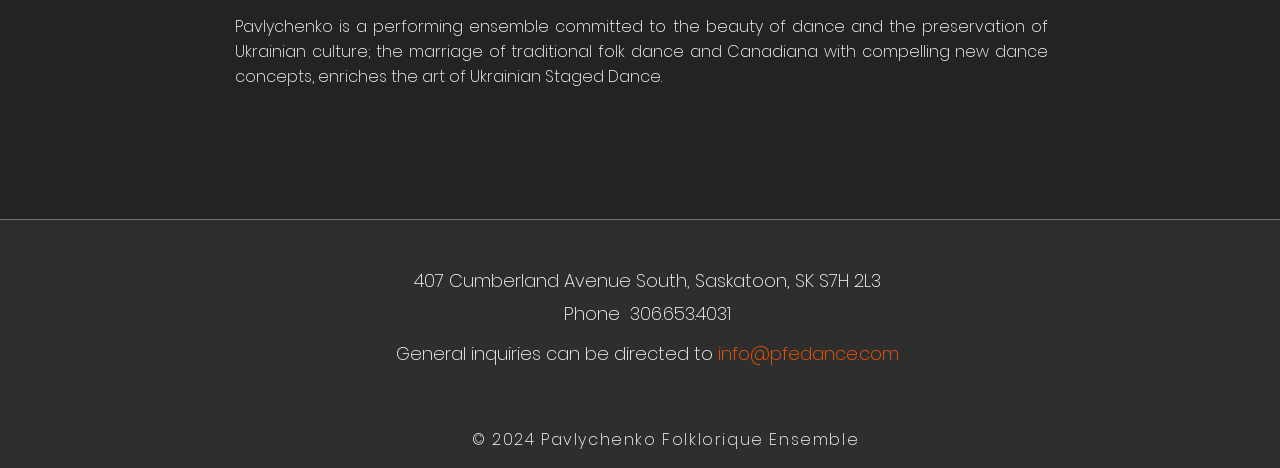Based on the image, please elaborate on the answer to the following question:
How can general inquiries be directed?

The question asks about how general inquiries can be directed. From the link element with ID 130, we can see that general inquiries can be directed to the email address info@pfedance.com.